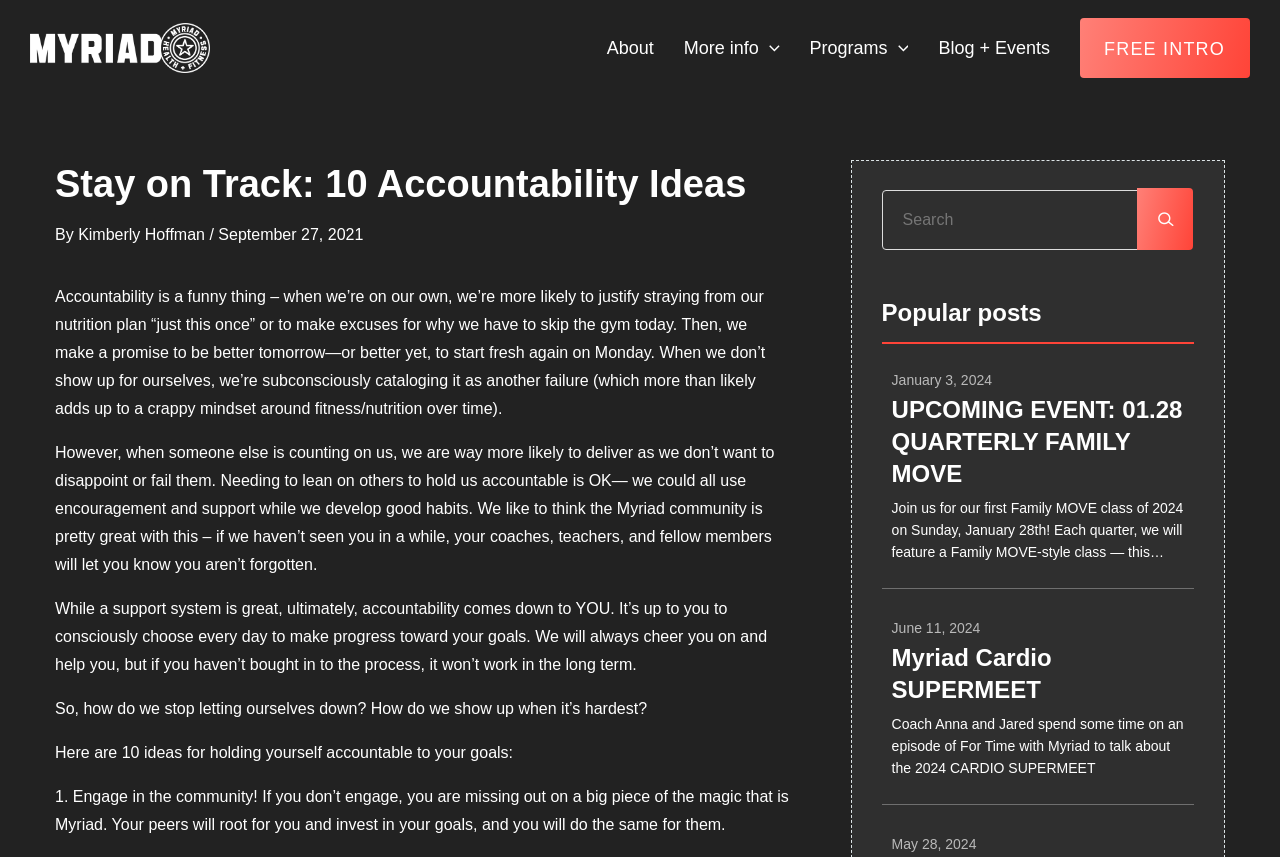Can you pinpoint the bounding box coordinates for the clickable element required for this instruction: "Click on 'Bathroom' category"? The coordinates should be four float numbers between 0 and 1, i.e., [left, top, right, bottom].

None